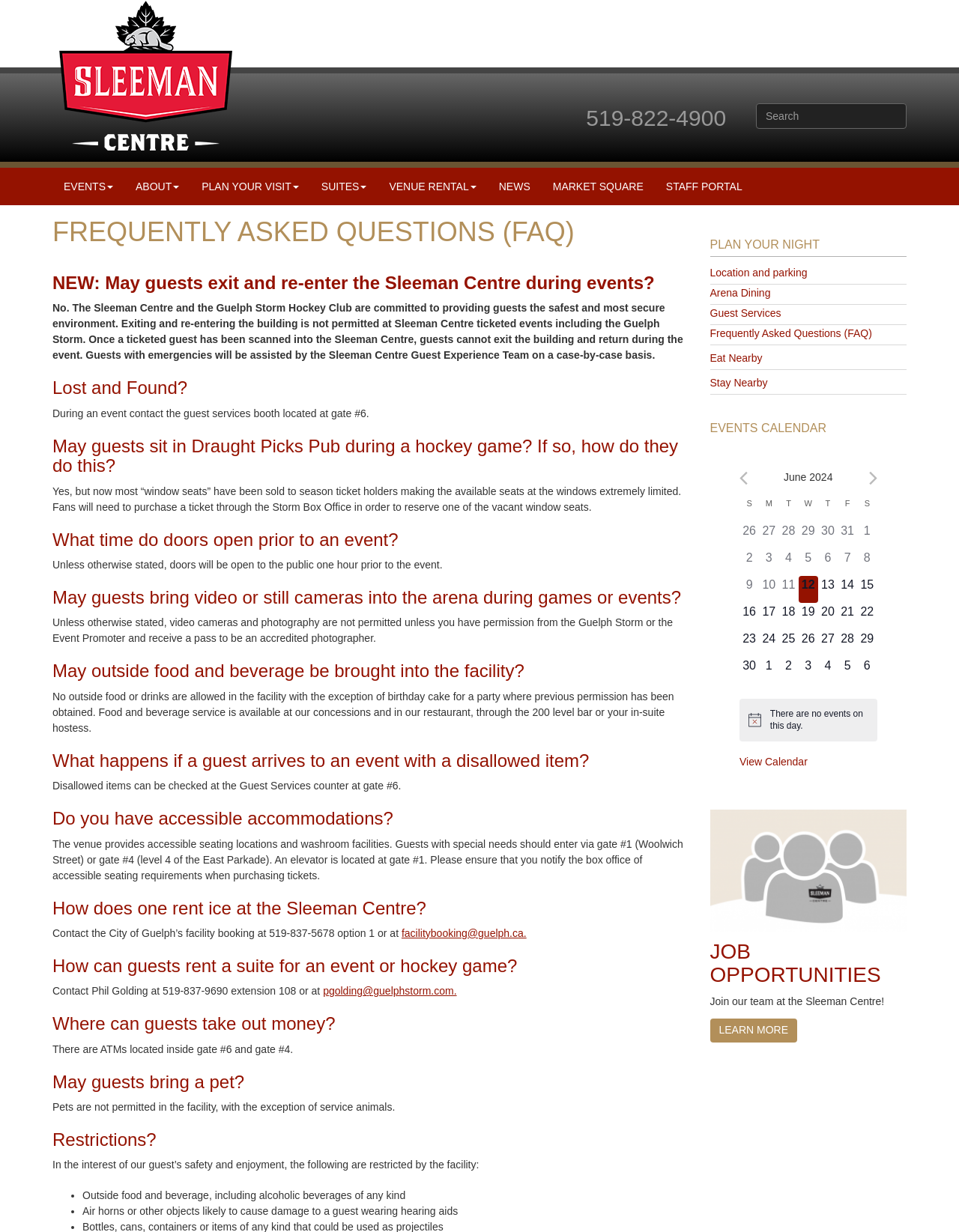Please find the main title text of this webpage.

FREQUENTLY ASKED QUESTIONS (FAQ)